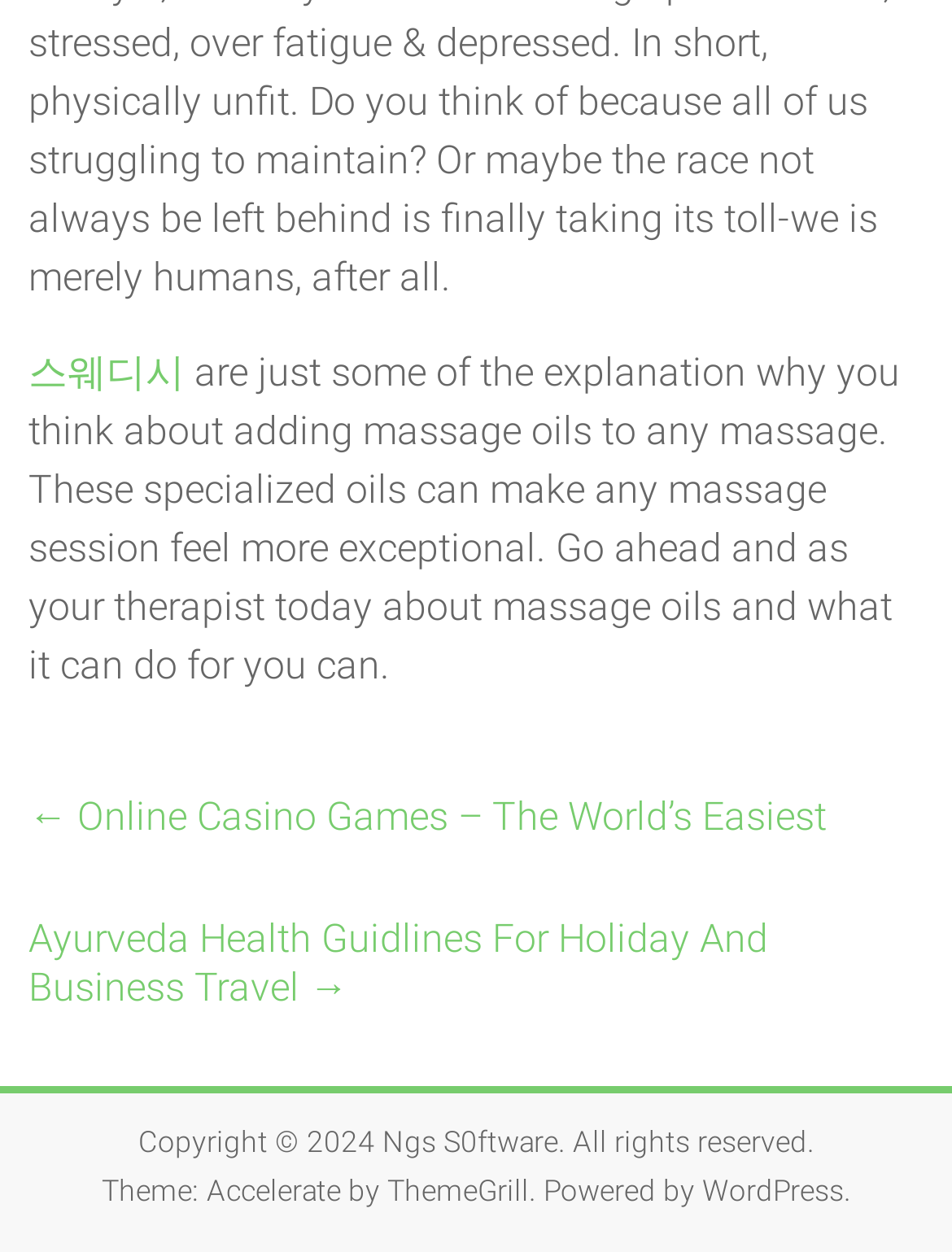How many sections are there in the footer area?
Refer to the image and provide a one-word or short phrase answer.

2